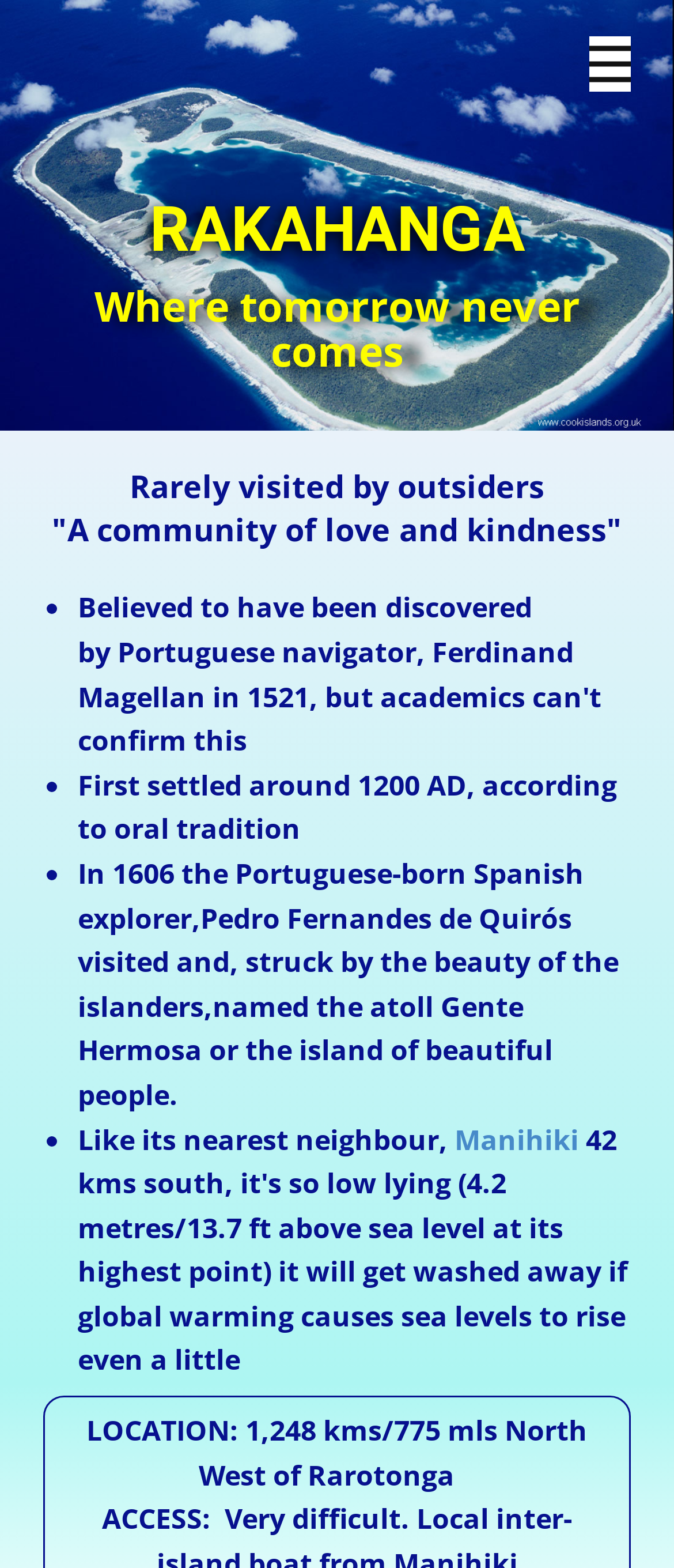Who named the atoll Gente Hermosa?
Based on the visual content, answer with a single word or a brief phrase.

Pedro Fernandes de Quirós